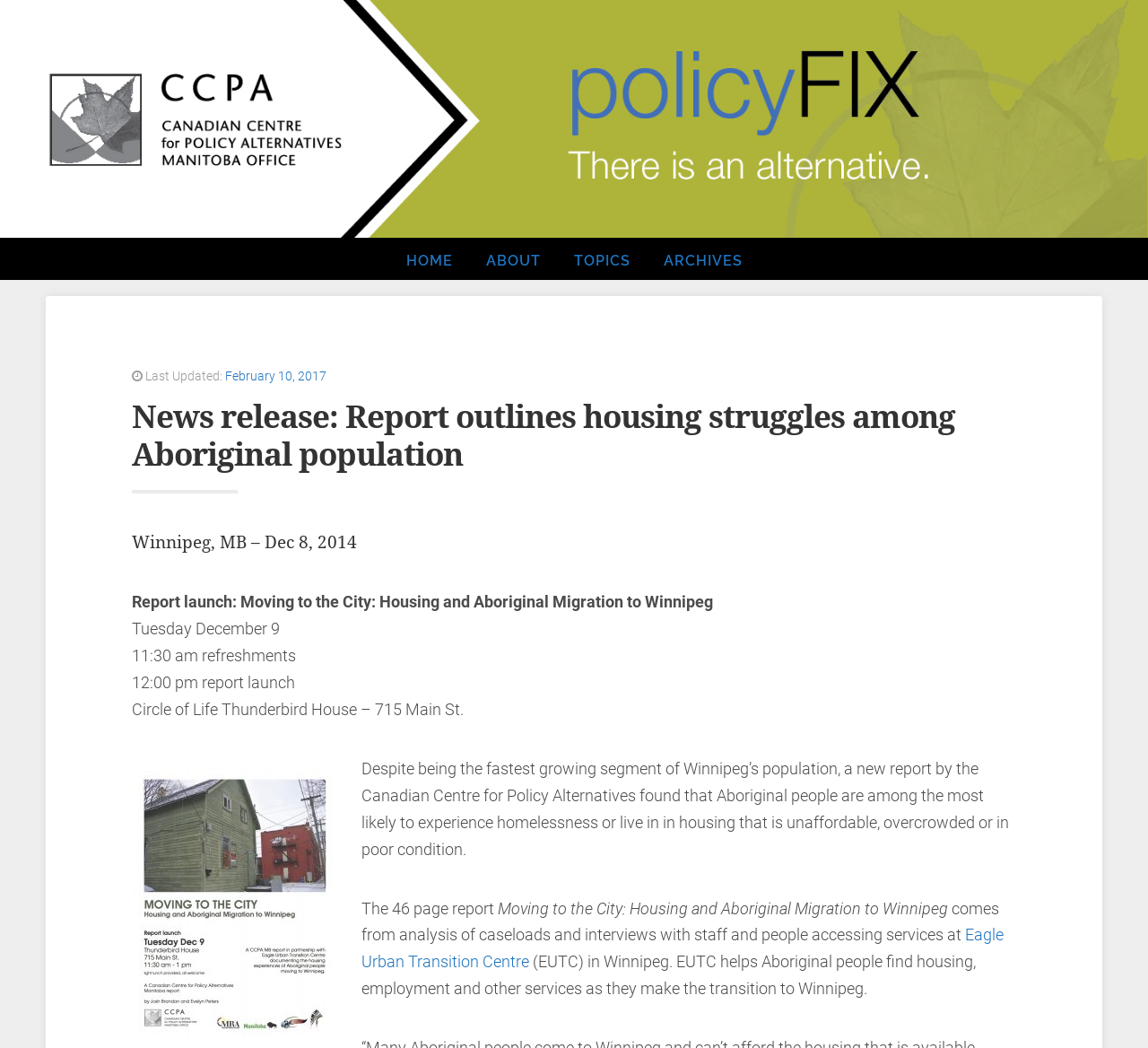What is the date of the report launch?
From the image, respond with a single word or phrase.

December 9